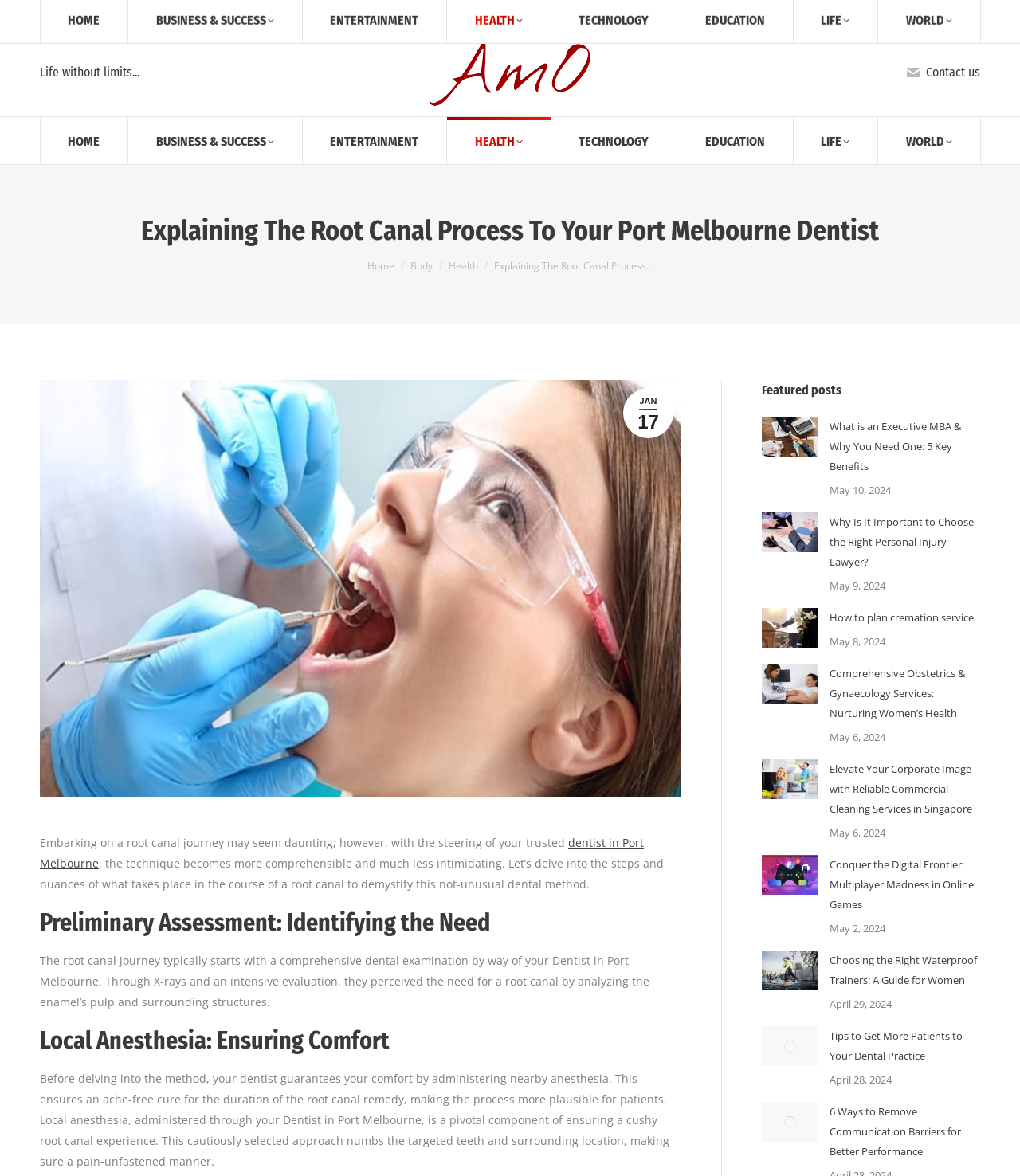Specify the bounding box coordinates of the area to click in order to follow the given instruction: "Go to the HOME page."

[0.039, 0.1, 0.125, 0.14]